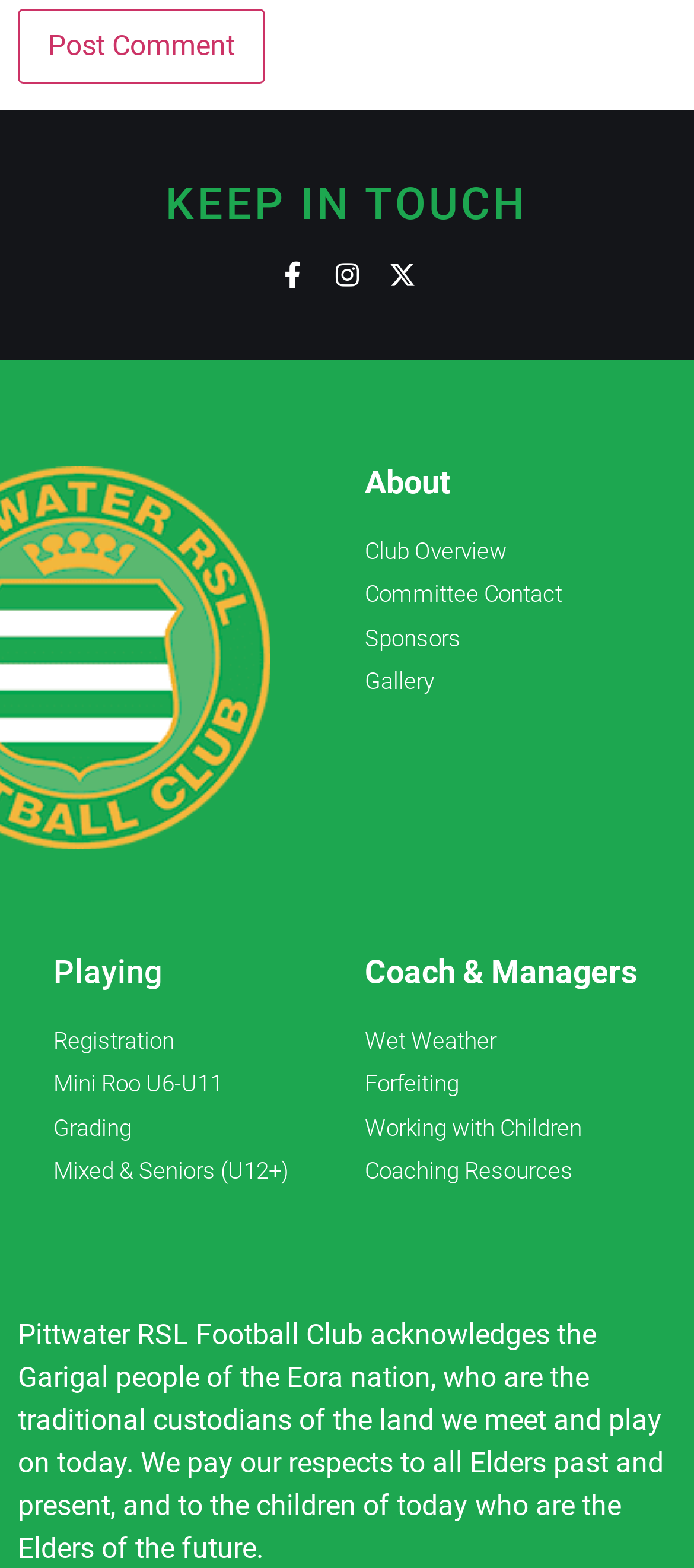Find the bounding box coordinates of the element to click in order to complete the given instruction: "Go to About page."

[0.526, 0.297, 0.923, 0.318]